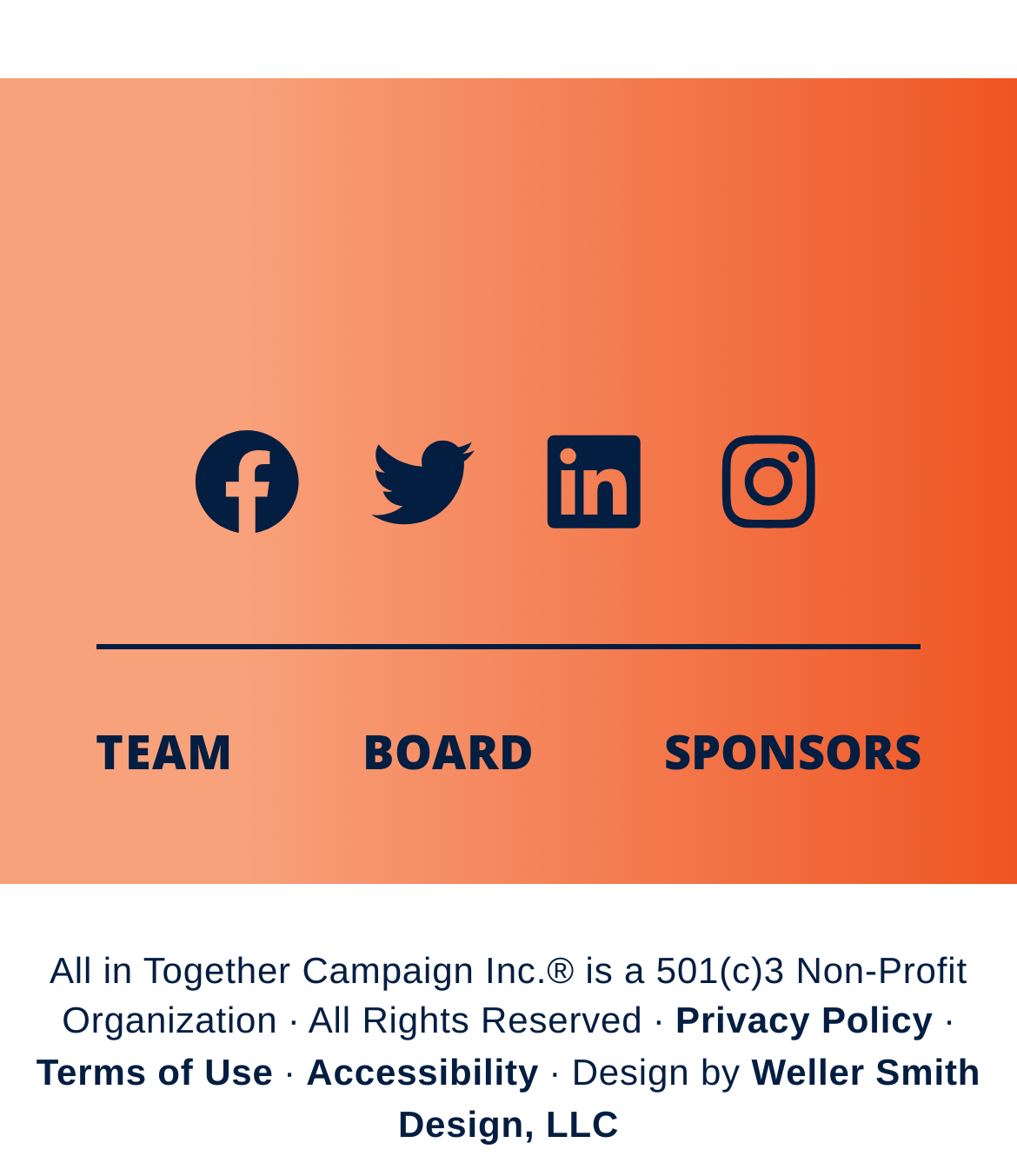Please specify the coordinates of the bounding box for the element that should be clicked to carry out this instruction: "Click the Logo". The coordinates must be four float numbers between 0 and 1, formatted as [left, top, right, bottom].

[0.169, 0.111, 0.831, 0.273]